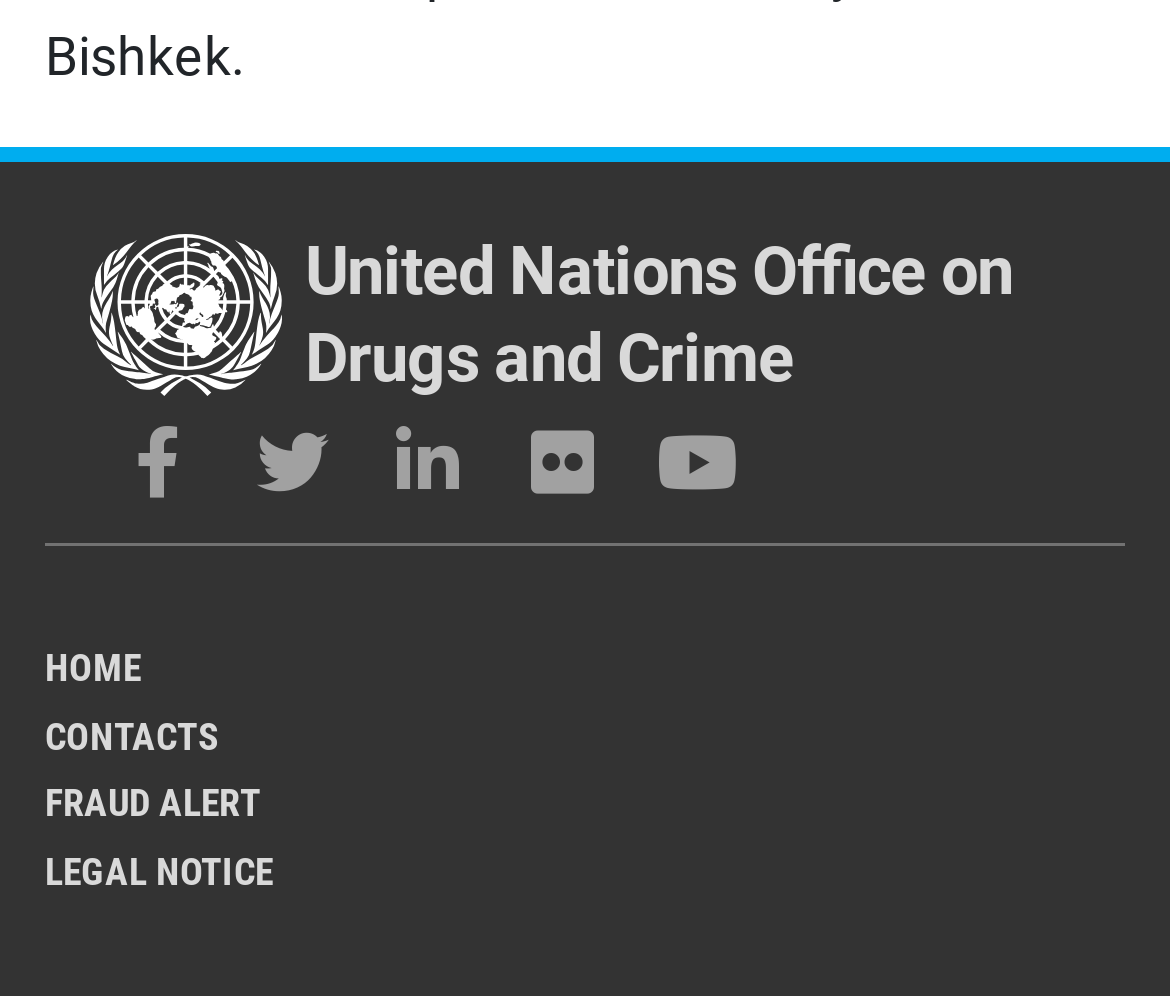How many social media links are present?
Please provide a single word or phrase in response based on the screenshot.

5